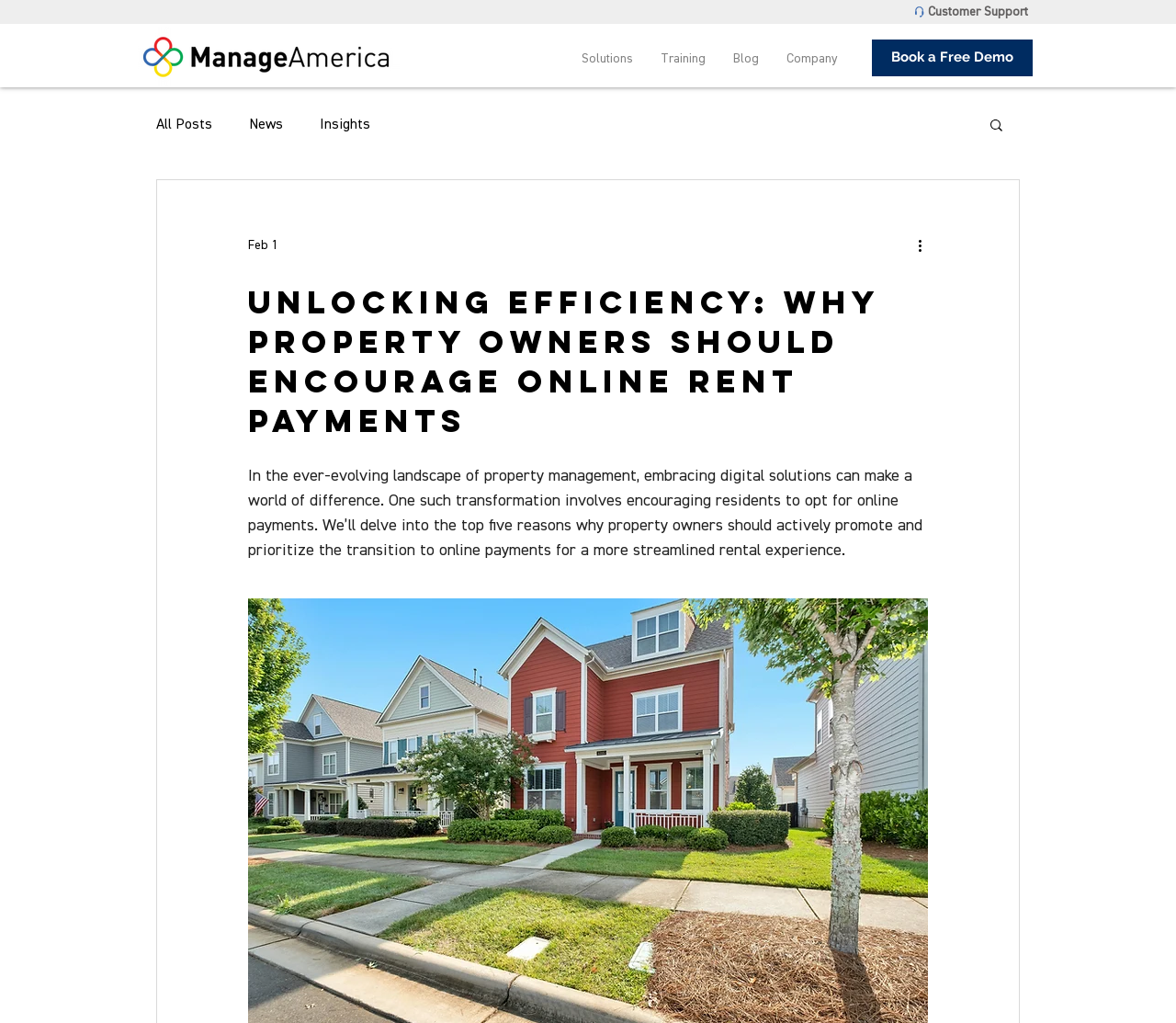Specify the bounding box coordinates of the area that needs to be clicked to achieve the following instruction: "Book a Free Demo".

[0.741, 0.038, 0.878, 0.074]